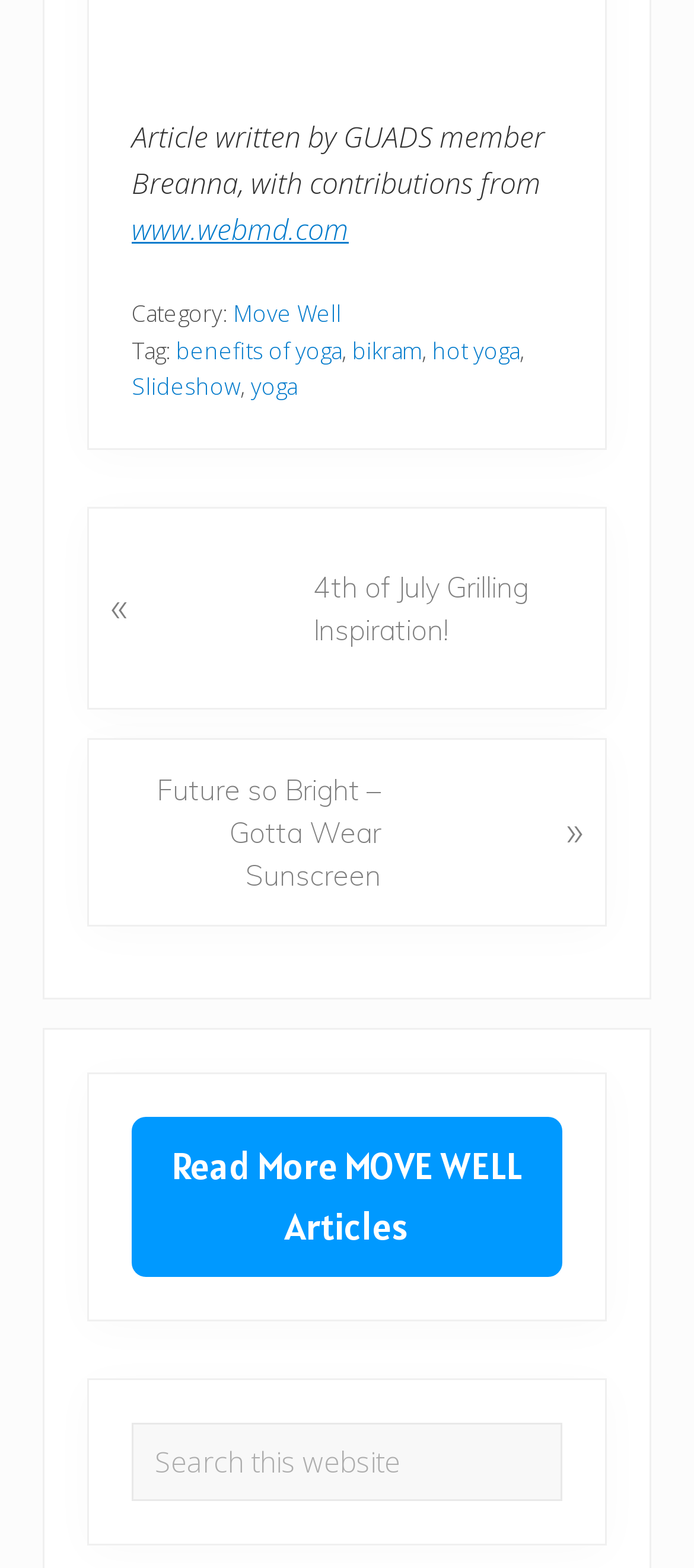What is the category of the article?
Provide a comprehensive and detailed answer to the question.

The category of the article can be found in the footer section of the webpage, where it is written as 'Category: Move Well'.